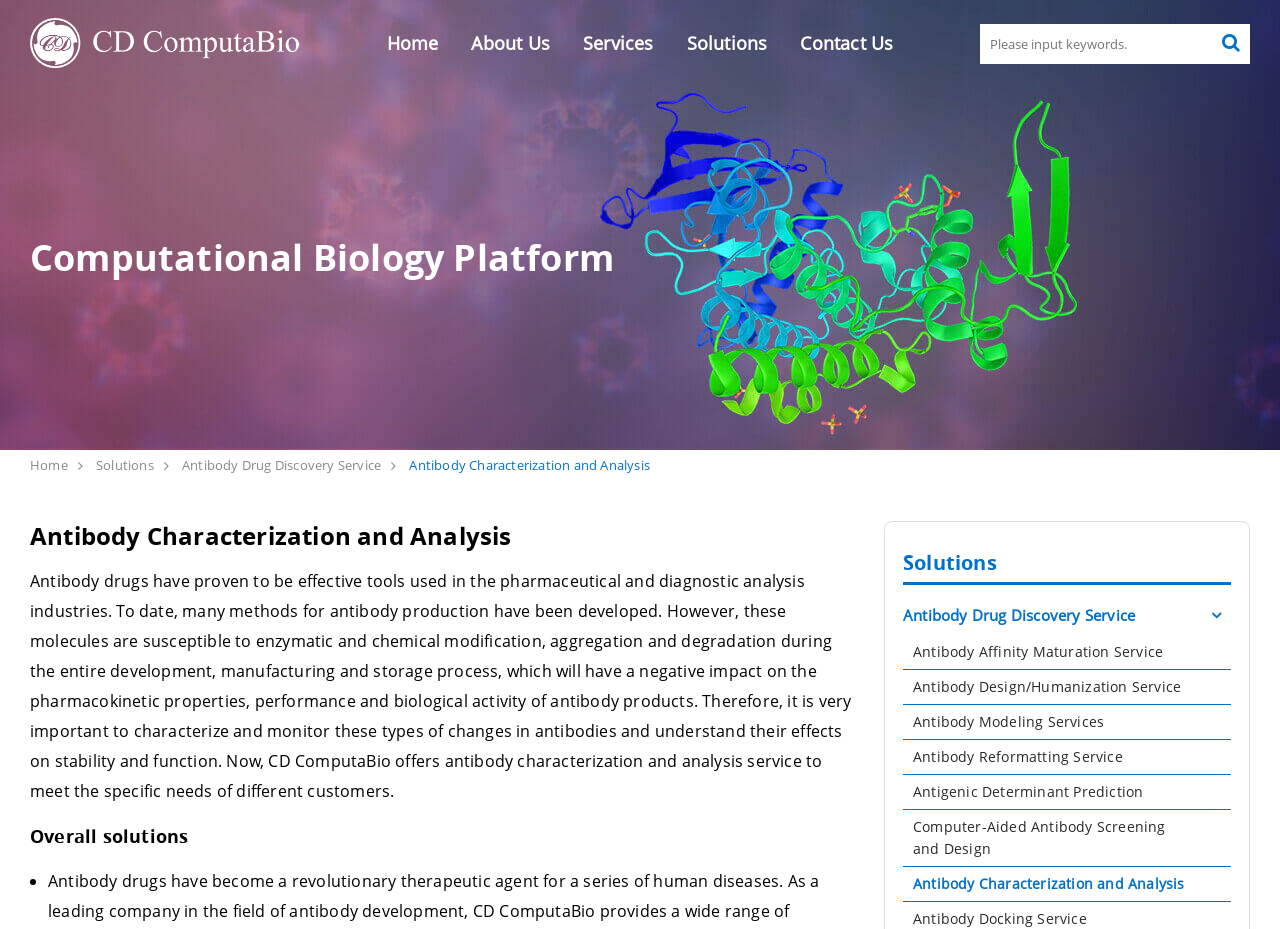Provide your answer in a single word or phrase: 
How many links are there in the top navigation menu?

4